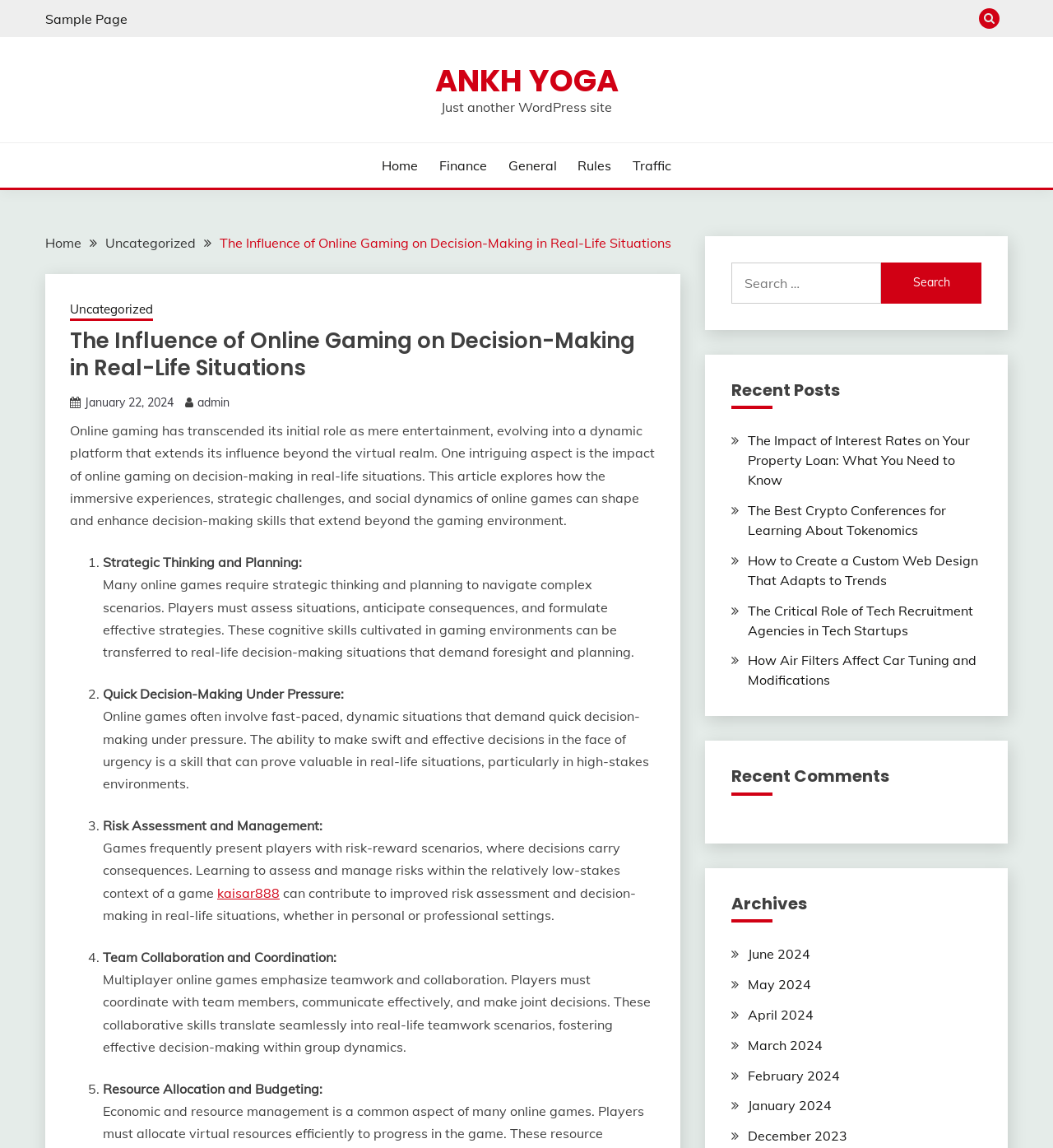Please find the bounding box coordinates of the element that you should click to achieve the following instruction: "View the 'Recent Posts'". The coordinates should be presented as four float numbers between 0 and 1: [left, top, right, bottom].

[0.694, 0.332, 0.932, 0.356]